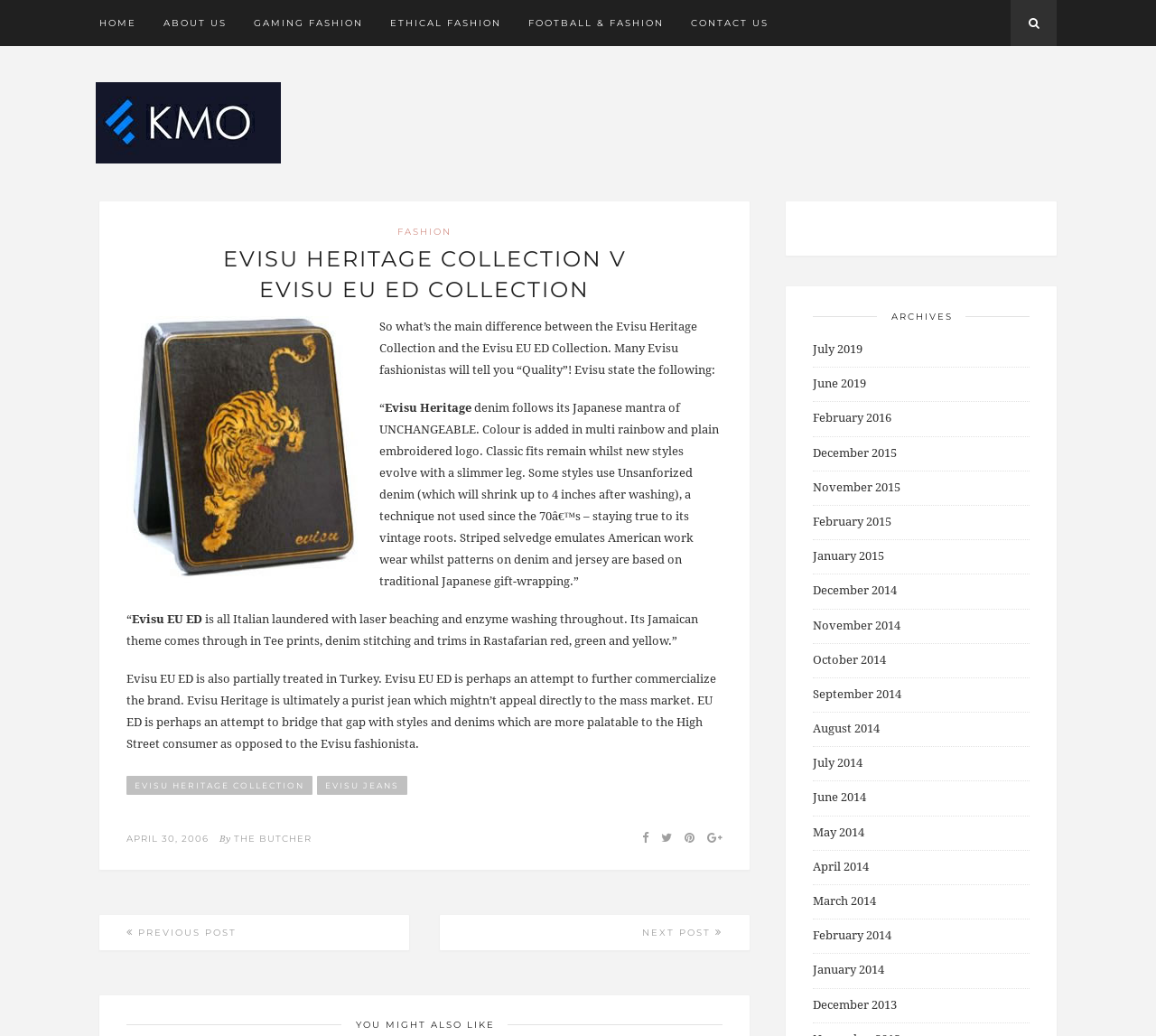What is the theme of the Evisu EU ED Collection?
Can you give a detailed and elaborate answer to the question?

Based on the webpage content, I can see that the Evisu EU ED Collection has a Jamaican theme, which is reflected in the Tee prints, denim stitching, and trims in Rastafarian red, green, and yellow.